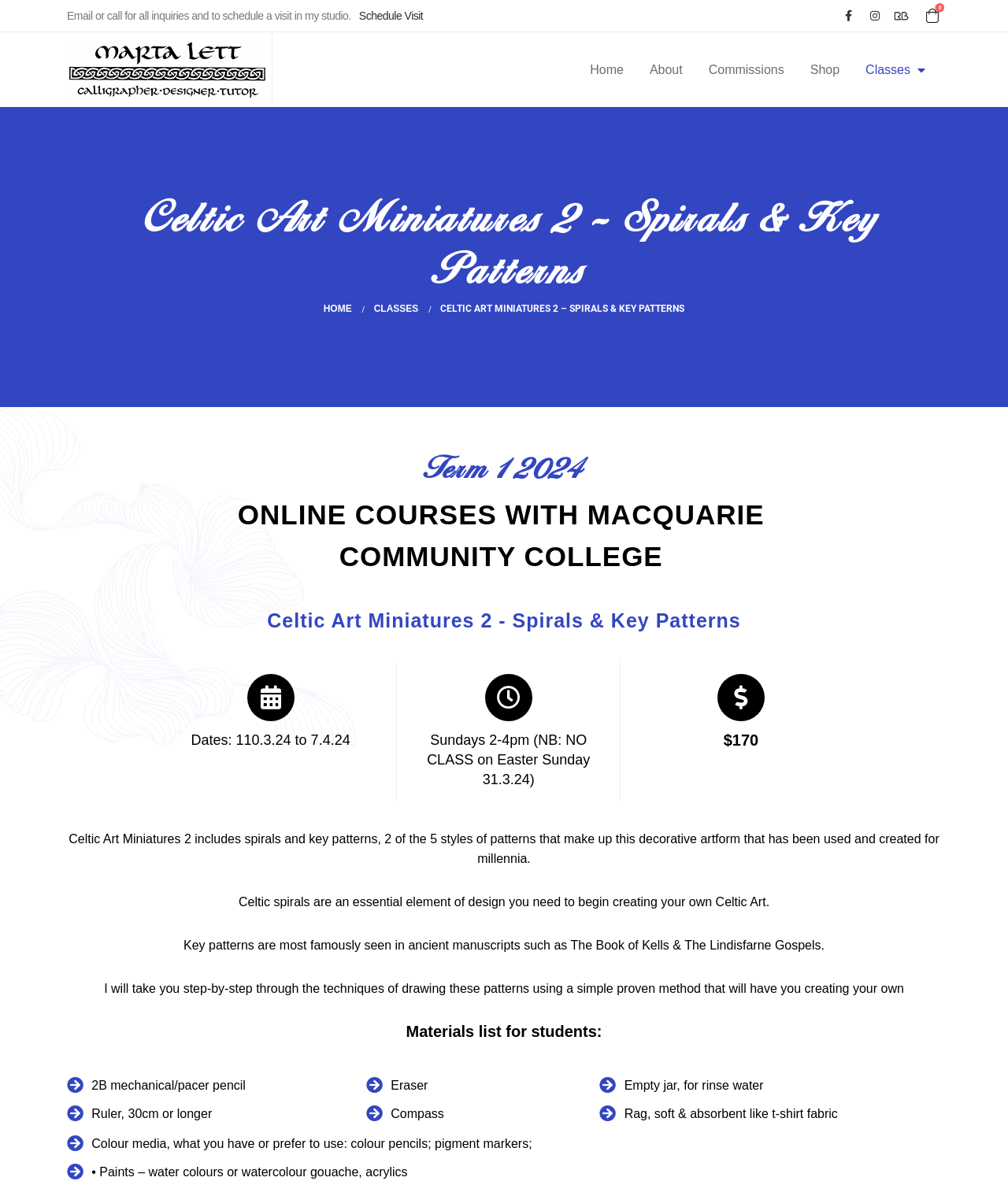Respond with a single word or phrase for the following question: 
What is the cost of the course?

$170